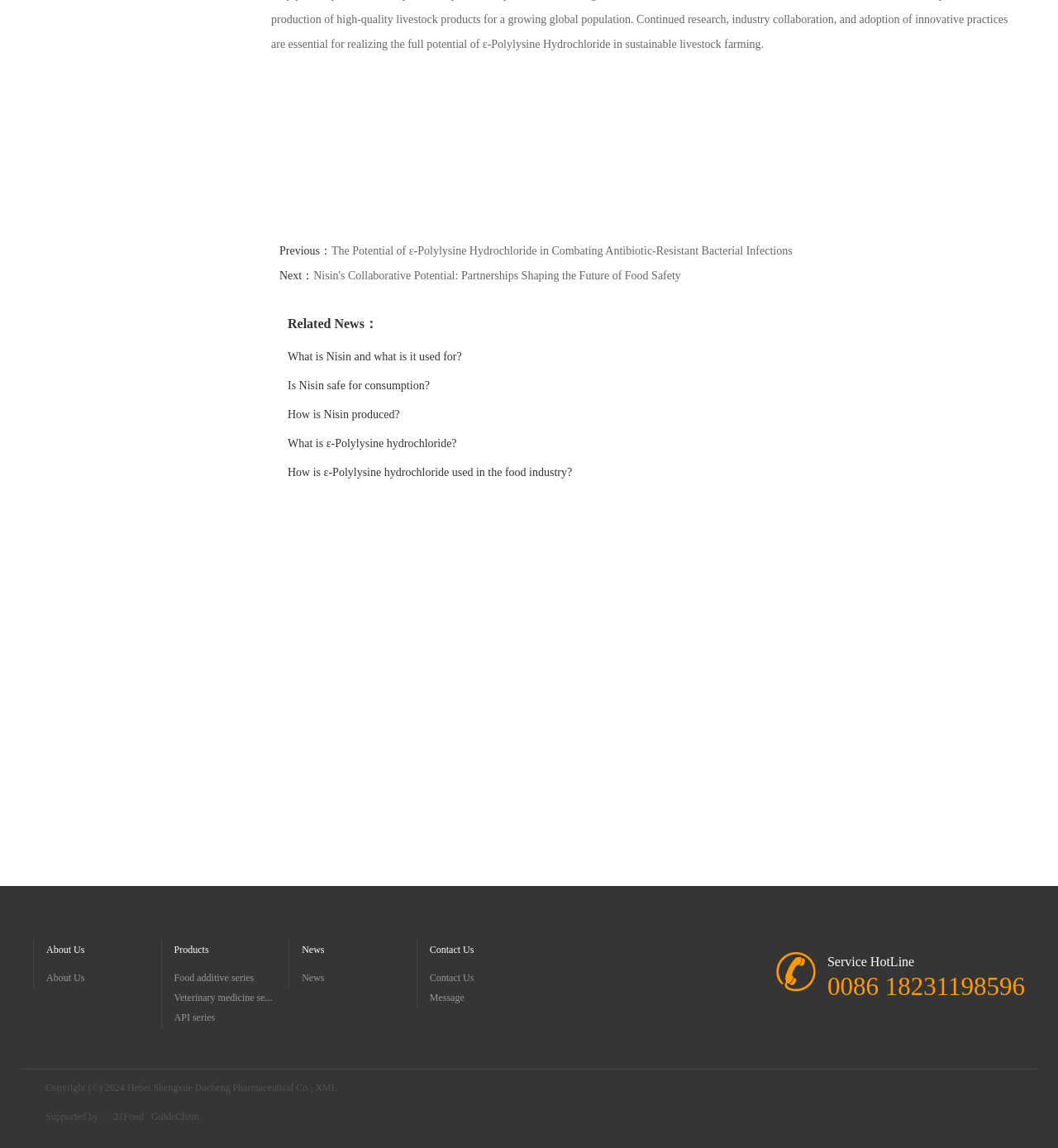Locate the bounding box coordinates of the clickable area to execute the instruction: "Call the service hotline". Provide the coordinates as four float numbers between 0 and 1, represented as [left, top, right, bottom].

[0.782, 0.846, 0.969, 0.872]